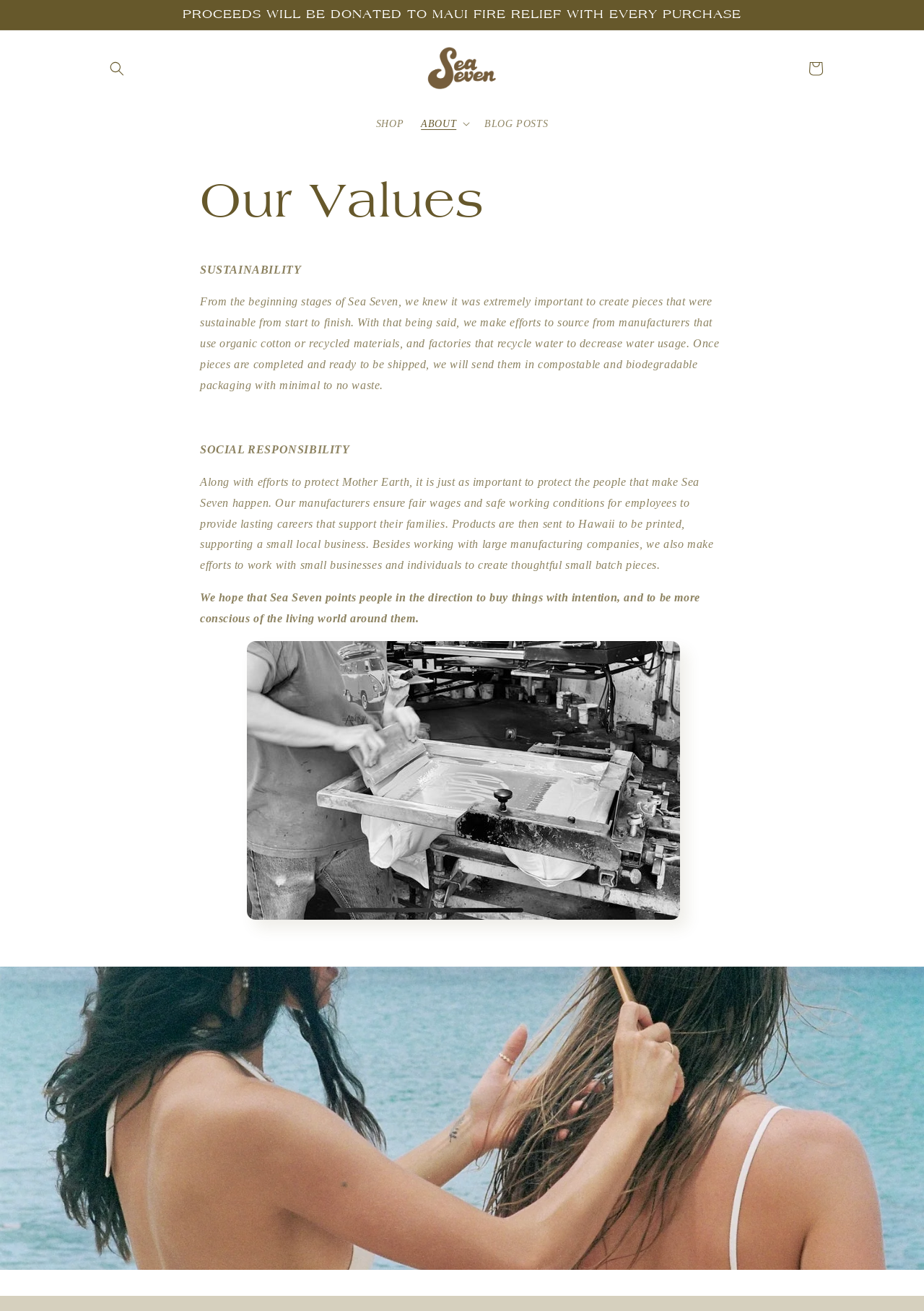What is Sea Seven's goal for its customers?
Please respond to the question thoroughly and include all relevant details.

According to the webpage, Sea Seven hopes that its customers will 'buy things with intention, and to be more conscious of the living world around them', as stated in the text 'We hope that Sea Seven points people in the direction to buy things with intention, and to be more conscious of the living world around them.'